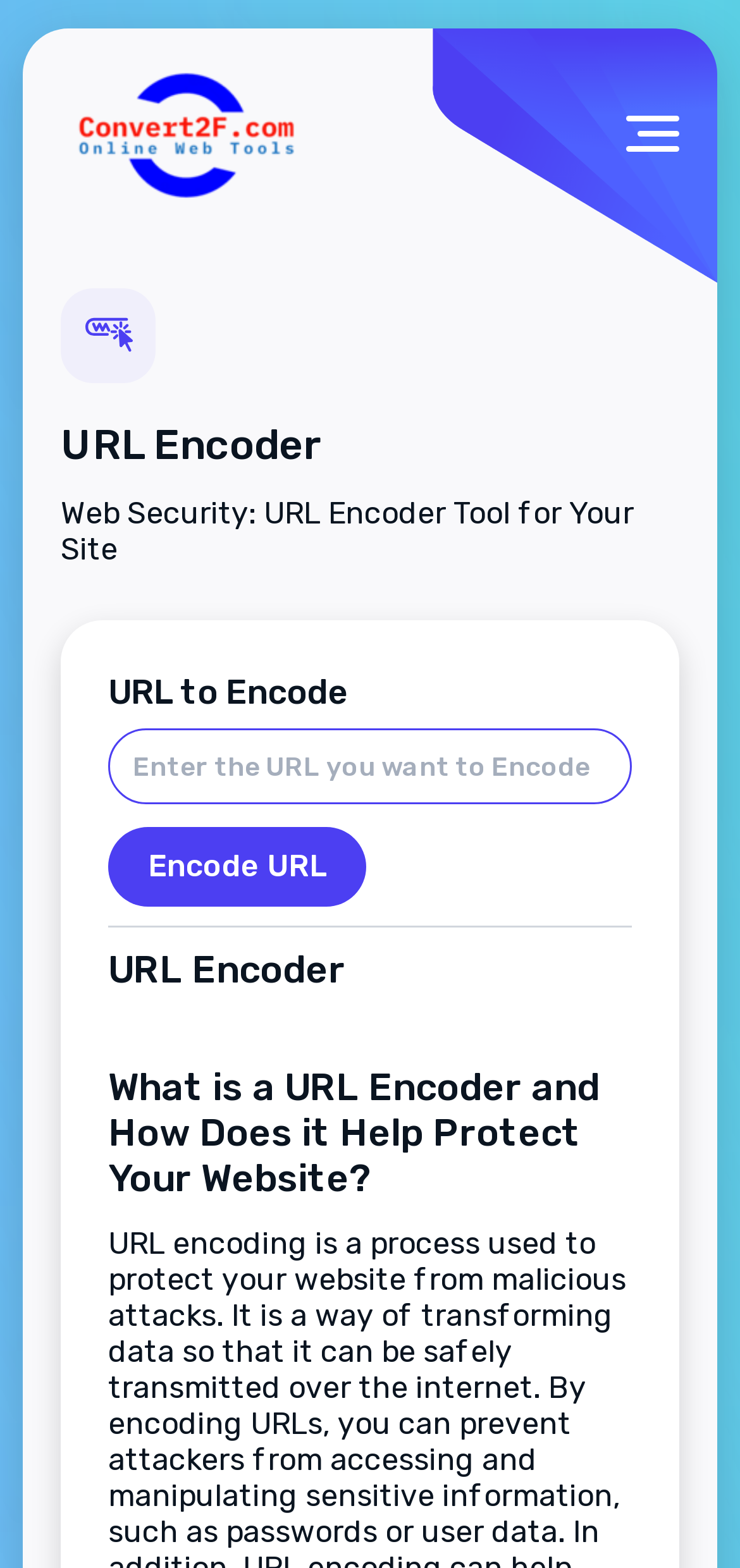With reference to the screenshot, provide a detailed response to the question below:
What is the function of the 'Encode URL' button?

The 'Encode URL' button is located below the 'URL to Encode' textbox, suggesting that it is used to encode the URL entered in the textbox. This is further supported by the presence of a heading 'URL Encoder' above the button.